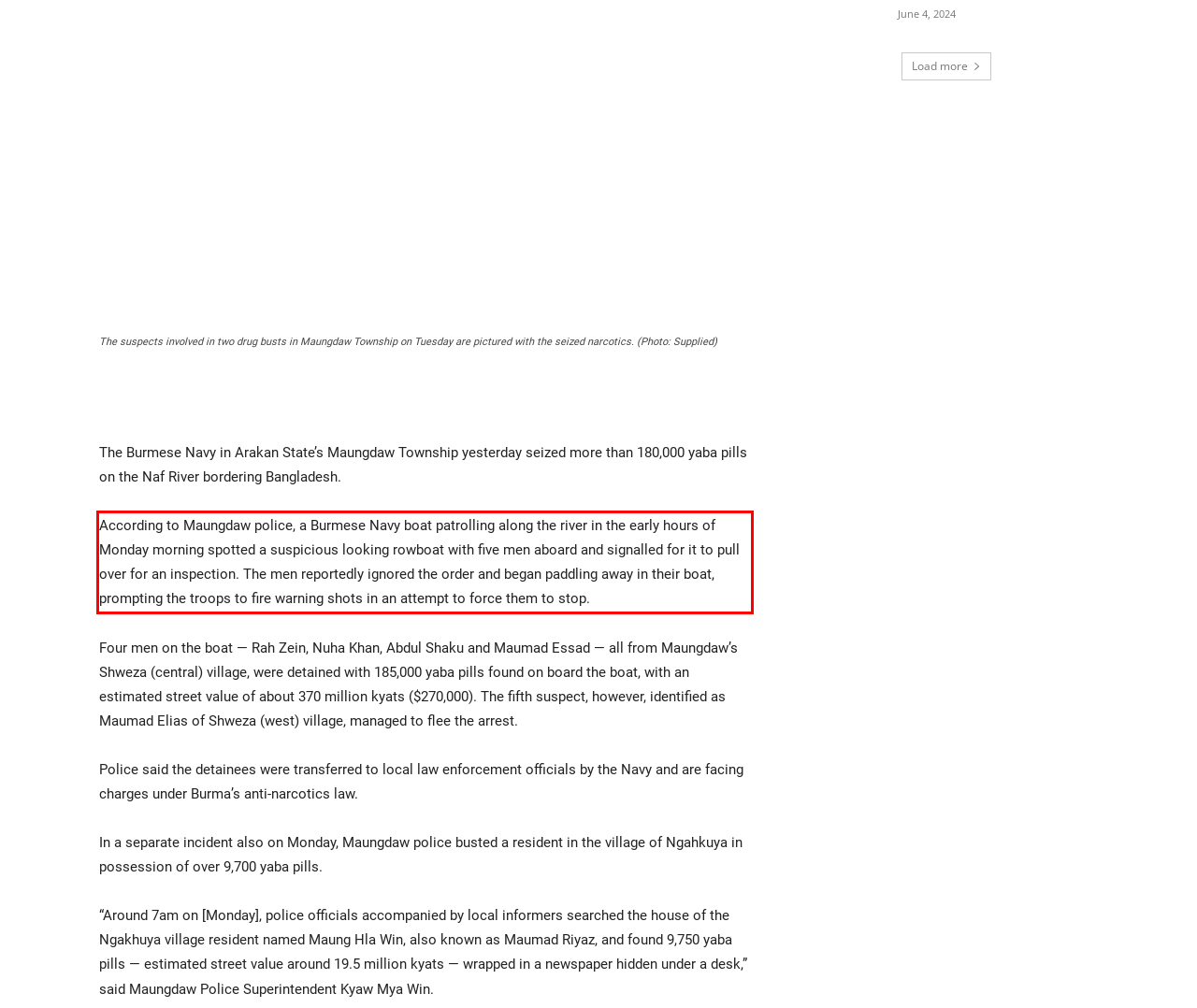Using the provided screenshot of a webpage, recognize the text inside the red rectangle bounding box by performing OCR.

According to Maungdaw police, a Burmese Navy boat patrolling along the river in the early hours of Monday morning spotted a suspicious looking rowboat with five men aboard and signalled for it to pull over for an inspection. The men reportedly ignored the order and began paddling away in their boat, prompting the troops to fire warning shots in an attempt to force them to stop.